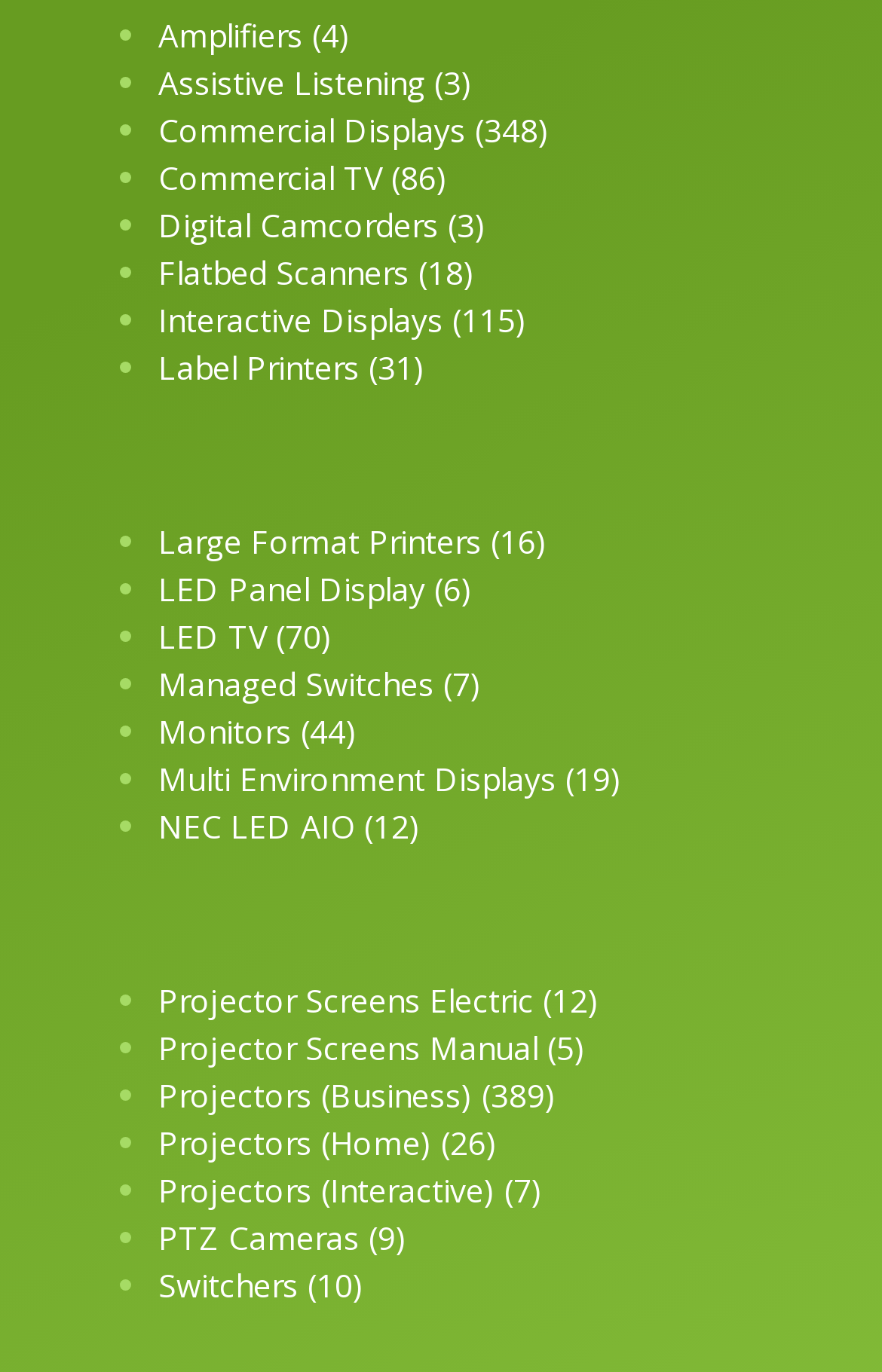Locate the bounding box coordinates of the element that needs to be clicked to carry out the instruction: "Click on Amplifiers". The coordinates should be given as four float numbers ranging from 0 to 1, i.e., [left, top, right, bottom].

[0.179, 0.01, 0.397, 0.042]